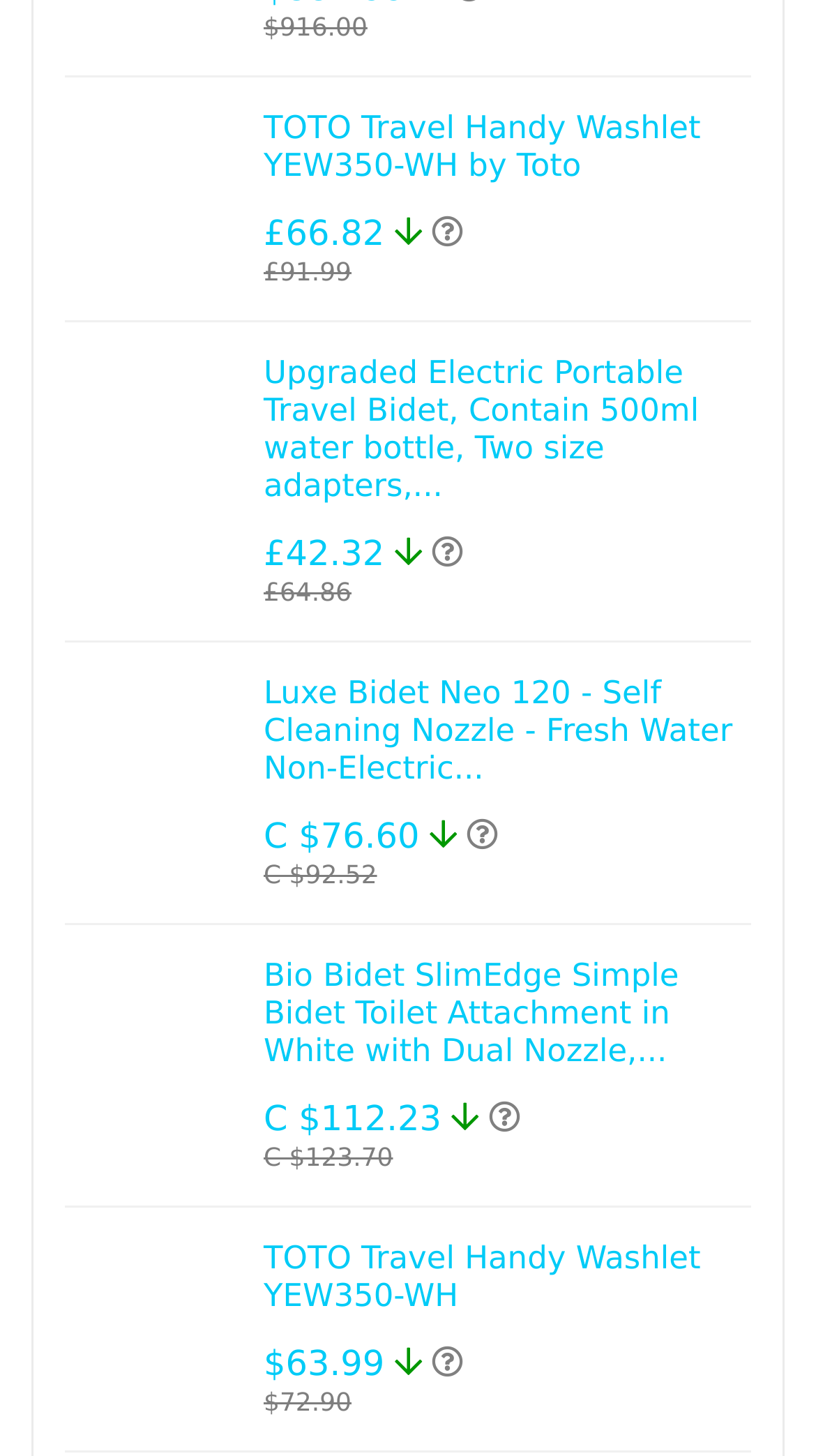Locate the bounding box coordinates of the element that should be clicked to fulfill the instruction: "Click on TOTO Travel Handy Washlet YEW350-WH".

[0.323, 0.85, 0.859, 0.902]